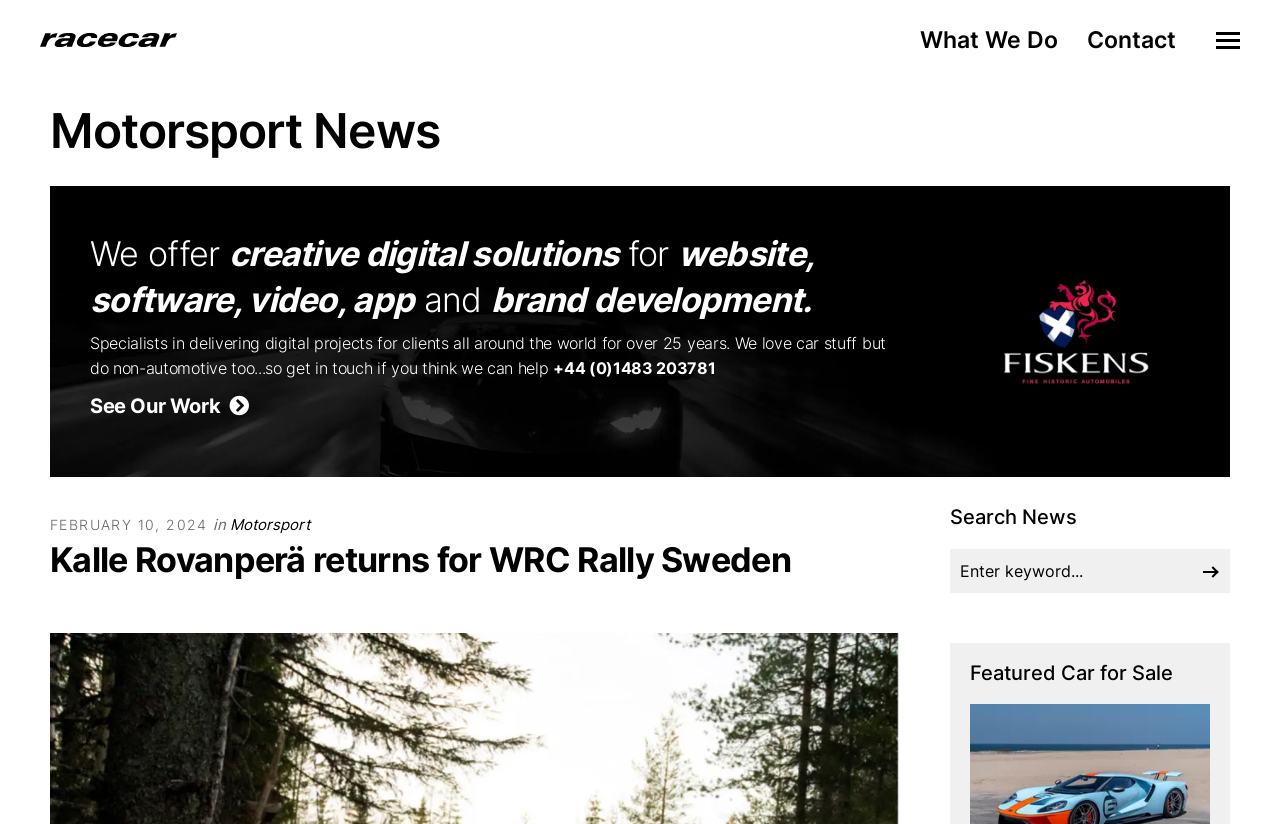Provide your answer to the question using just one word or phrase: What is the date of the news article?

FEBRUARY 10, 2024